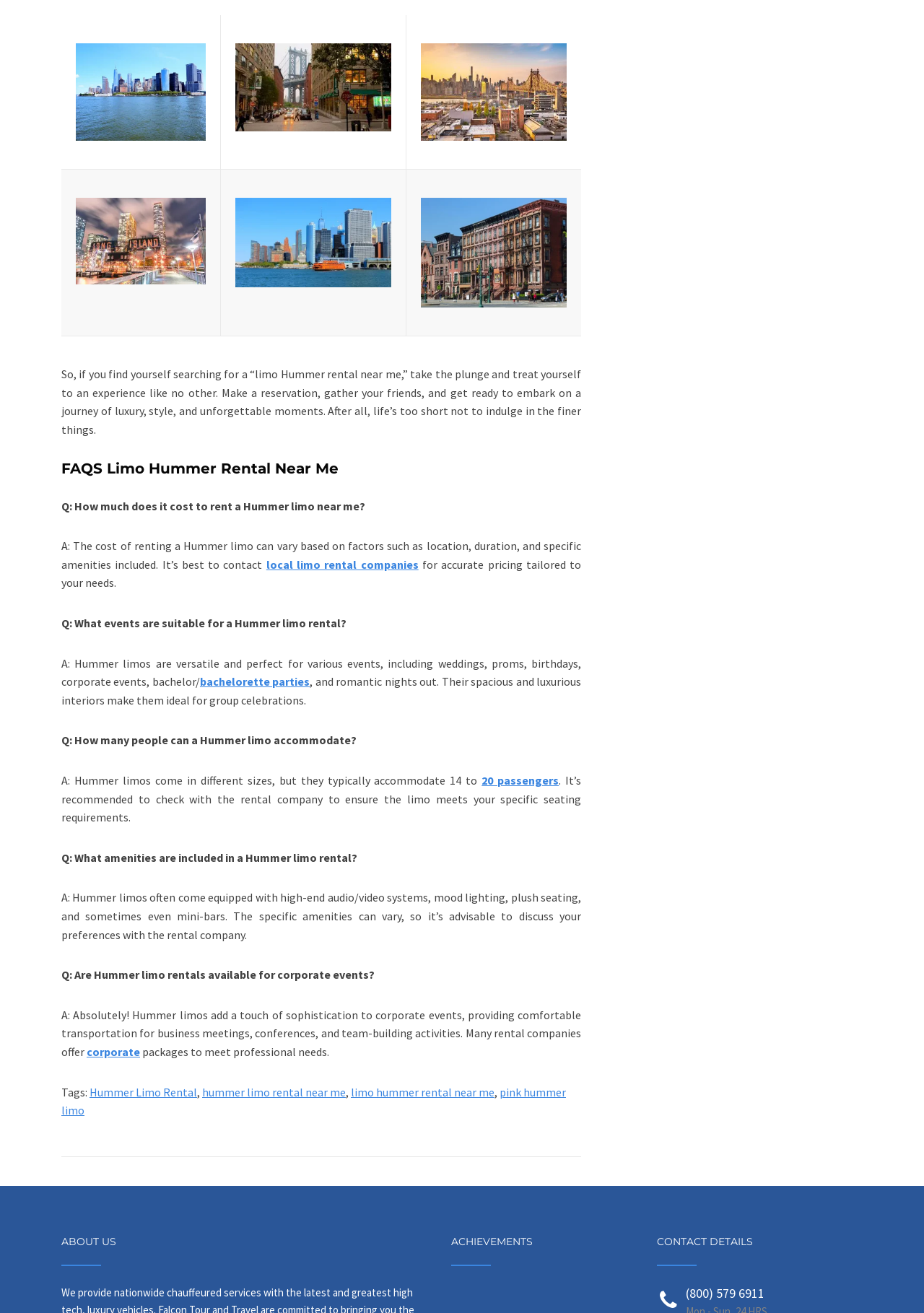Please specify the bounding box coordinates of the element that should be clicked to execute the given instruction: 'Get accurate pricing from local limo rental companies'. Ensure the coordinates are four float numbers between 0 and 1, expressed as [left, top, right, bottom].

[0.288, 0.424, 0.453, 0.435]